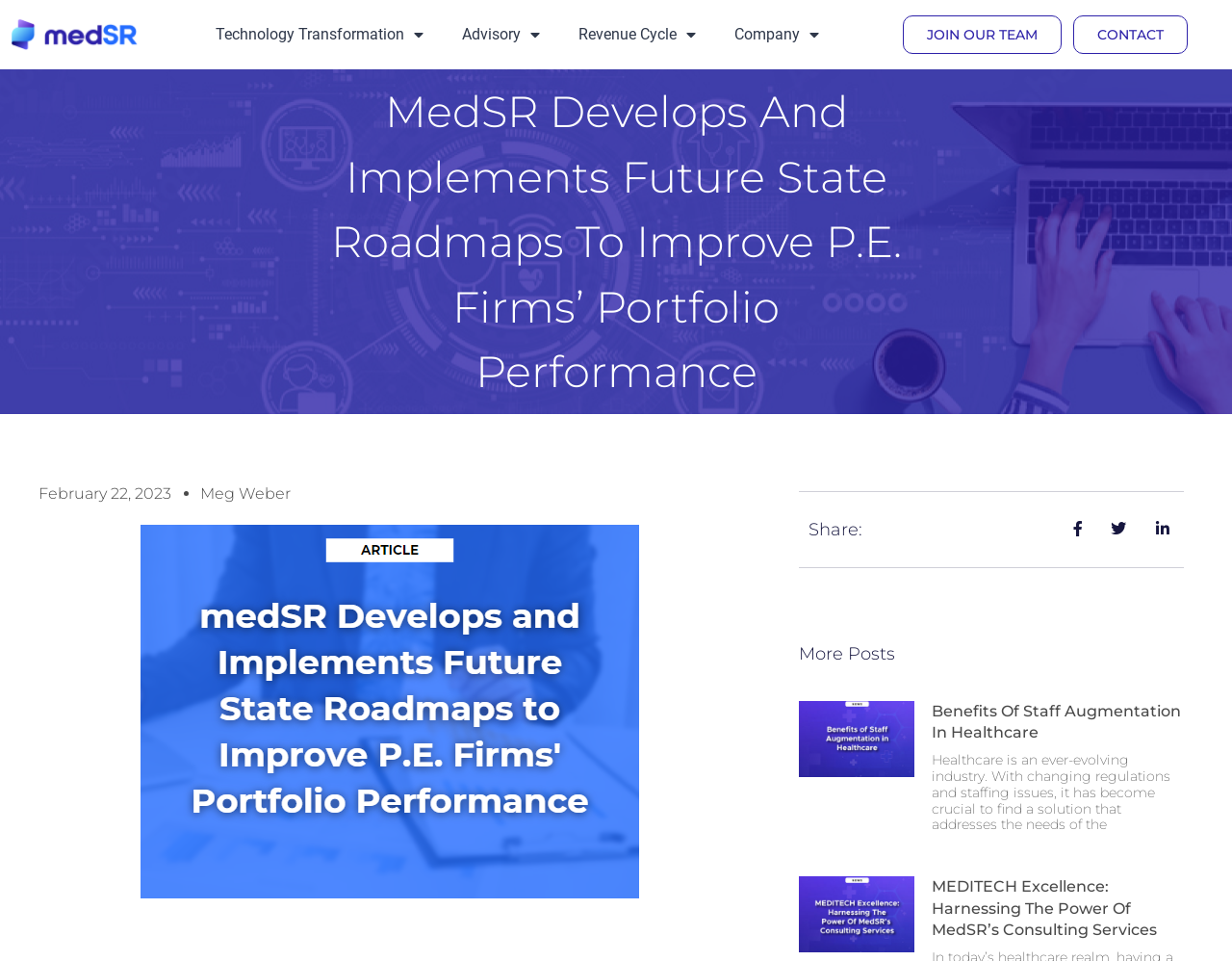Could you specify the bounding box coordinates for the clickable section to complete the following instruction: "View more posts"?

[0.648, 0.671, 0.961, 0.689]